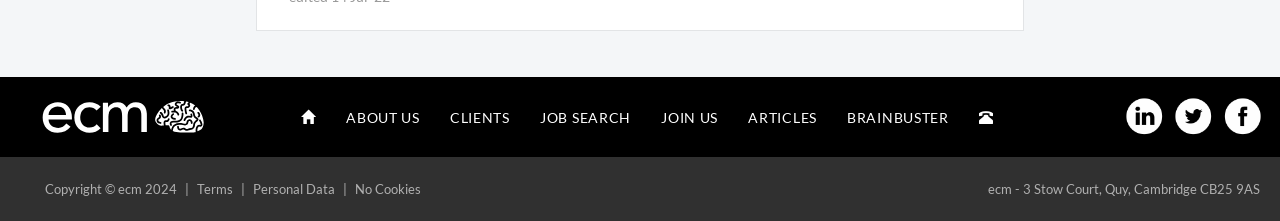Please provide a comprehensive response to the question based on the details in the image: How many social media links are there?

I found three social media links at the top right corner of the webpage, which are represented by three images.